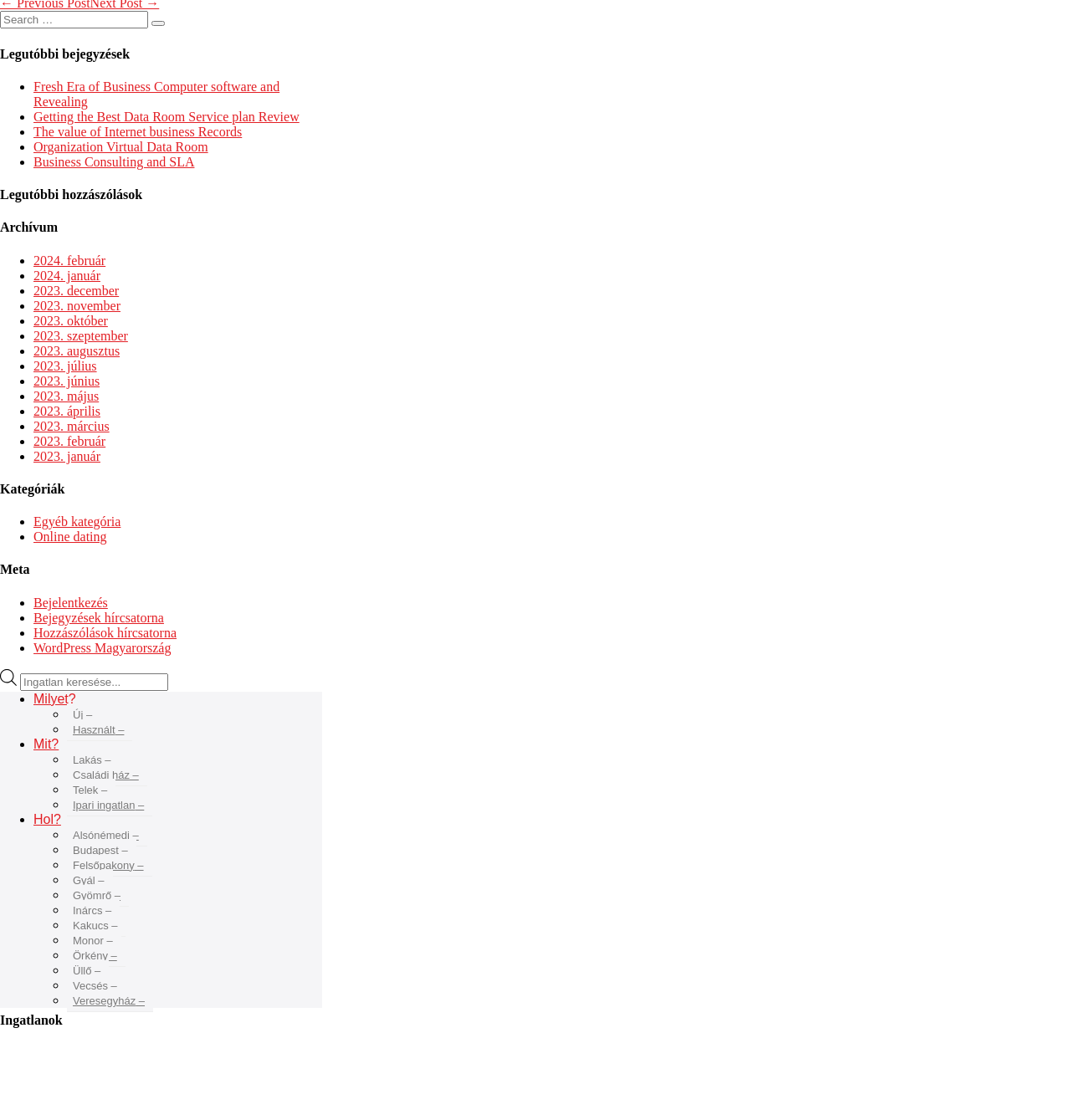Can you determine the bounding box coordinates of the area that needs to be clicked to fulfill the following instruction: "Login"?

[0.031, 0.532, 0.101, 0.544]